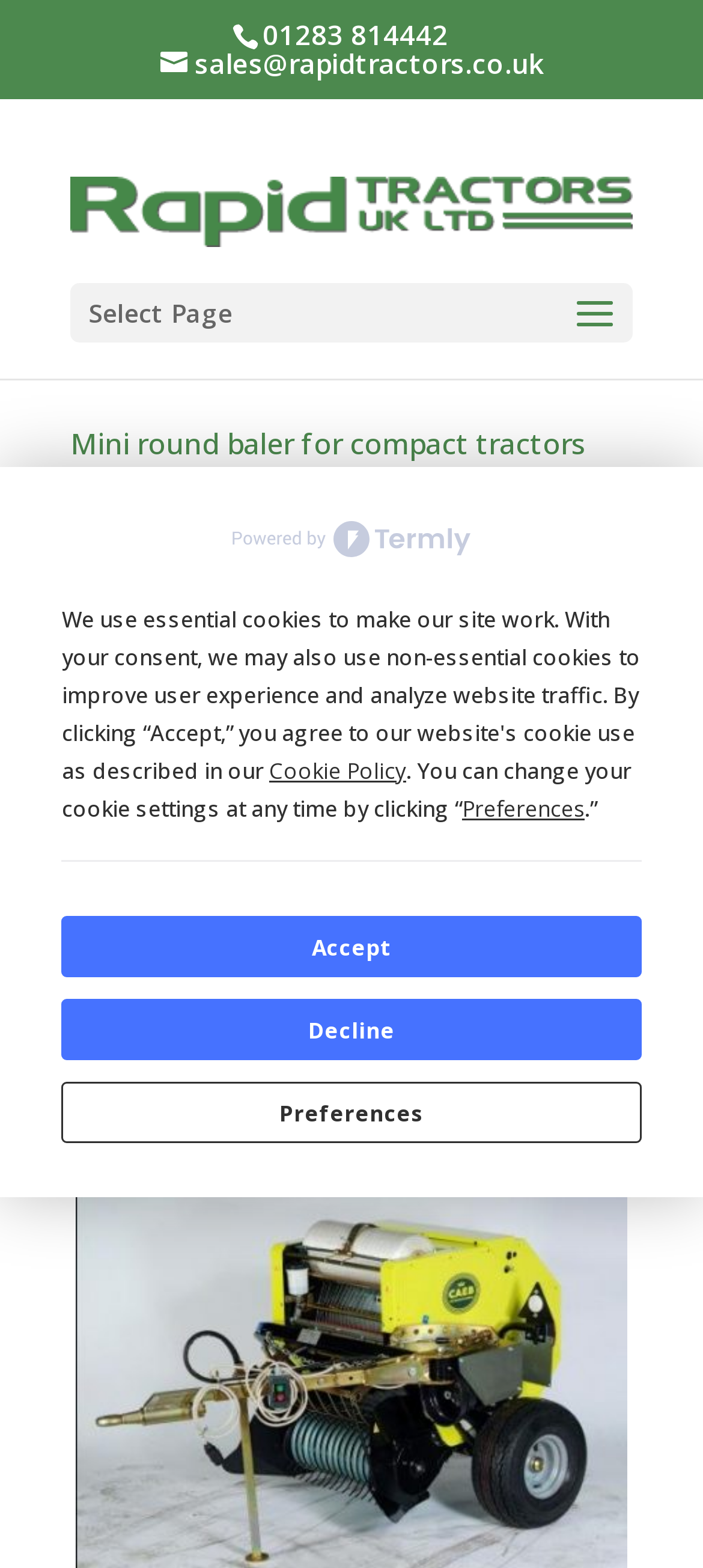What is the power required to operate the baler?
Kindly give a detailed and elaborate answer to the question.

The webpage mentions that the baler is 540 PTO drive and the power required is from 15hp. This information is provided in the static text element with the description 'It is 540 PTO drive and the power required is from 15hp.'